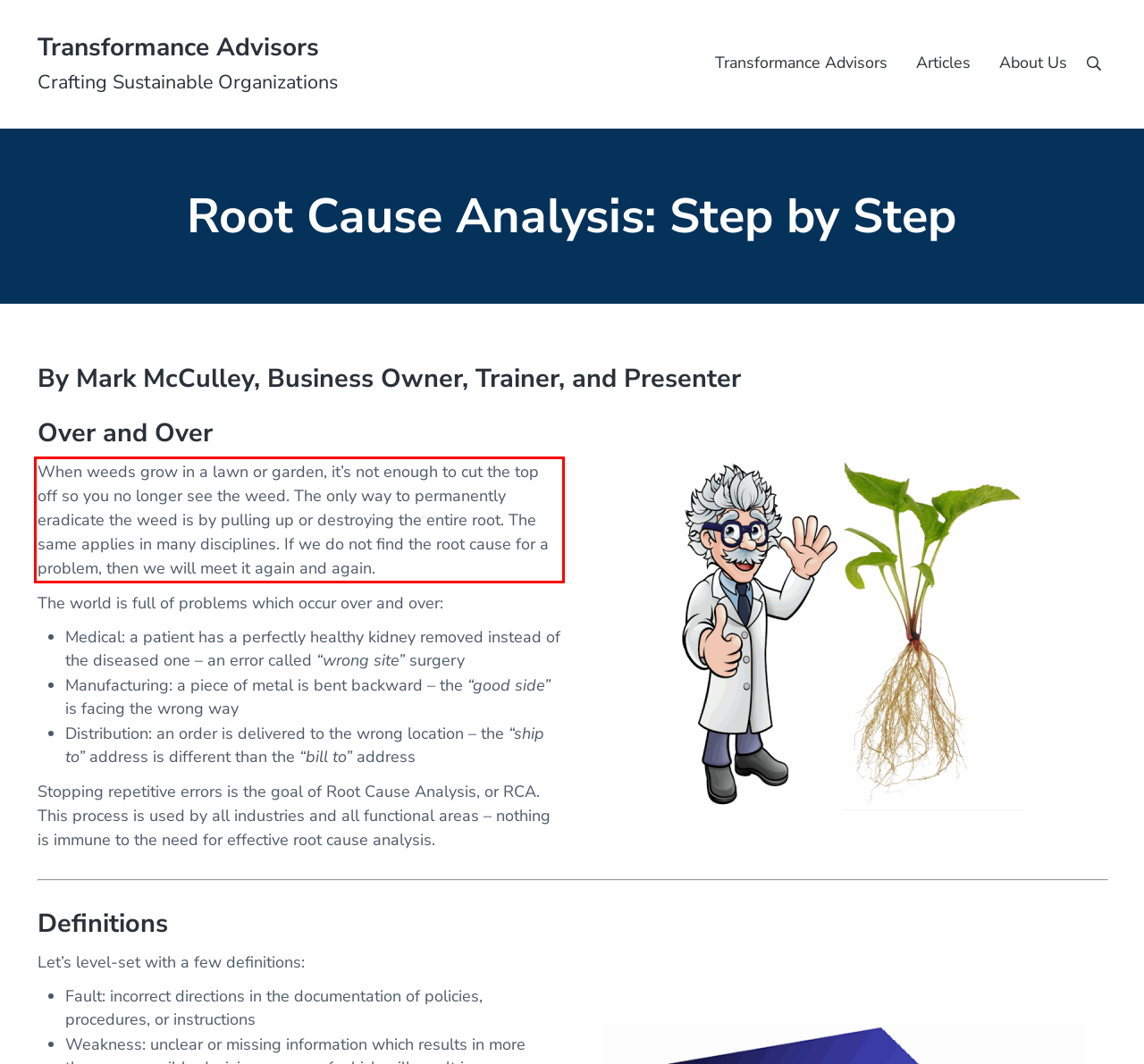In the given screenshot, locate the red bounding box and extract the text content from within it.

When weeds grow in a lawn or garden, it’s not enough to cut the top off so you no longer see the weed. The only way to permanently eradicate the weed is by pulling up or destroying the entire root. The same applies in many disciplines. If we do not find the root cause for a problem, then we will meet it again and again.